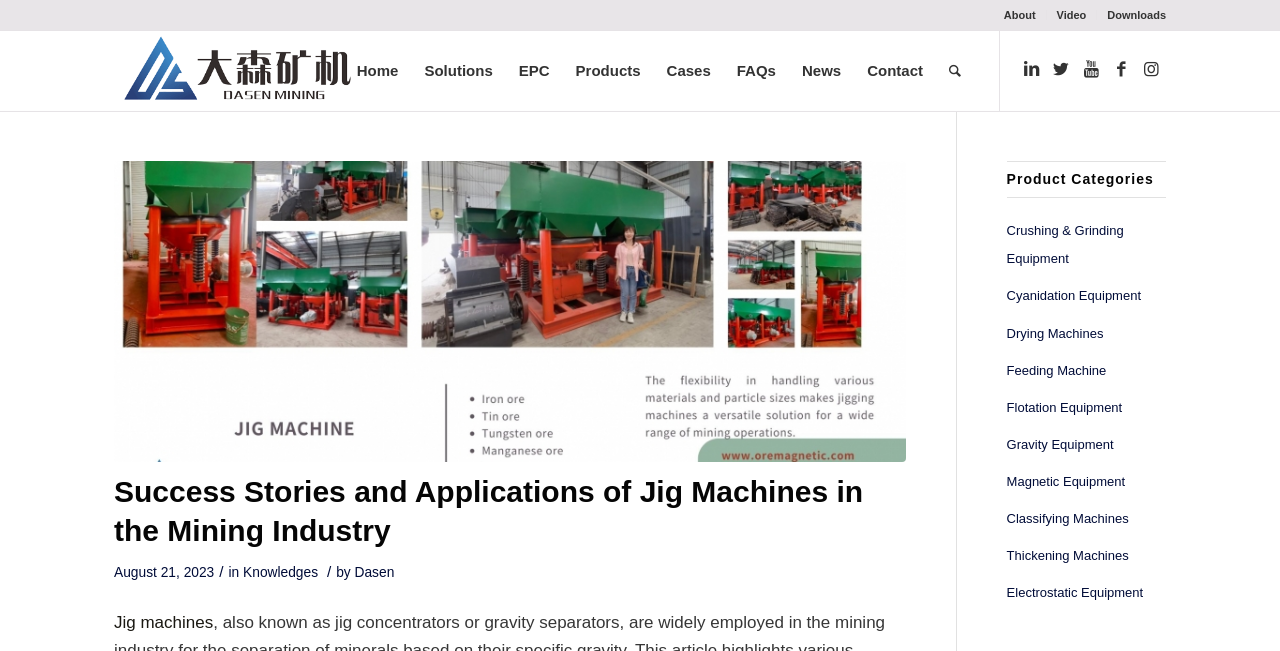Please determine the bounding box coordinates of the element's region to click for the following instruction: "search for something".

[0.731, 0.048, 0.761, 0.171]